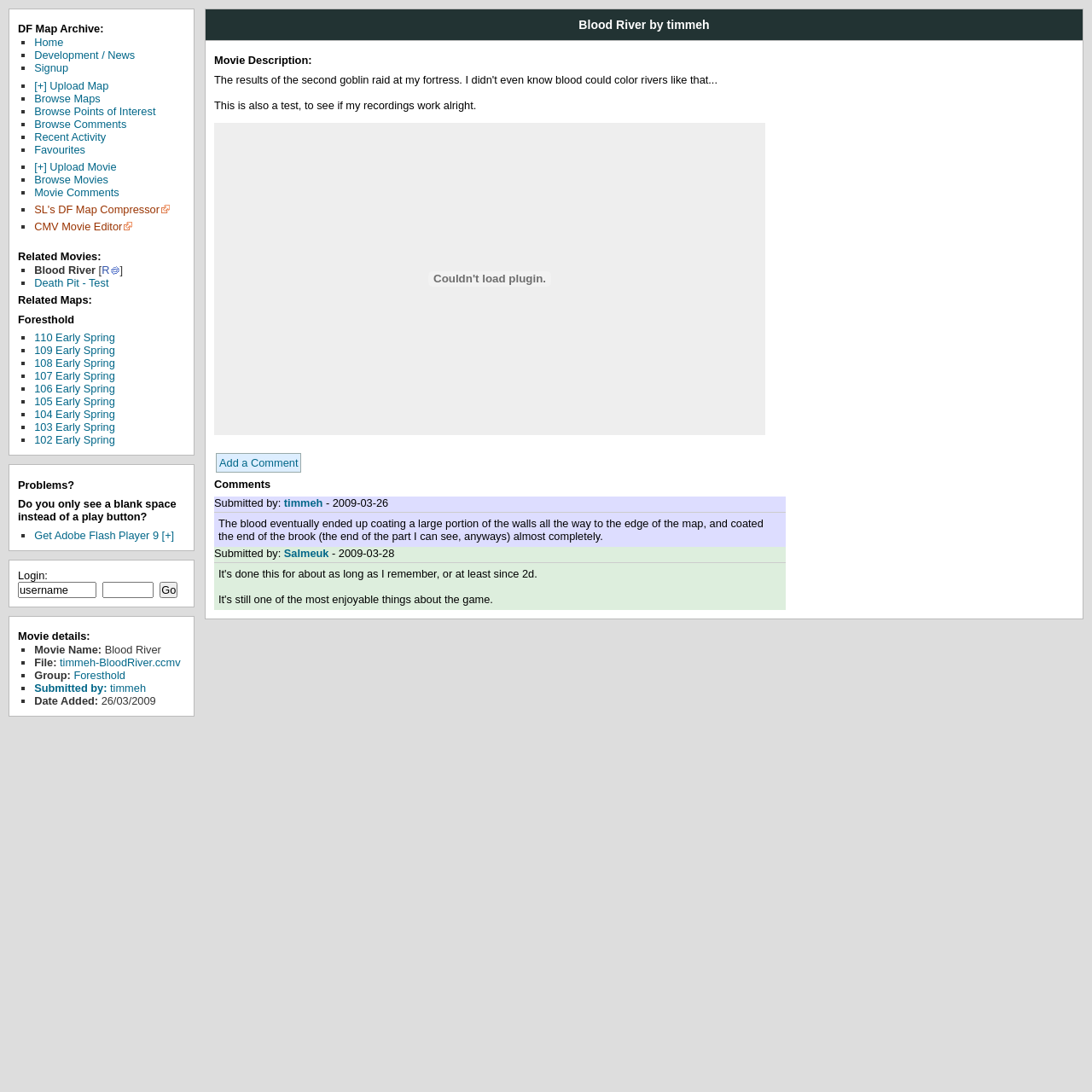Please specify the coordinates of the bounding box for the element that should be clicked to carry out this instruction: "Add a comment". The coordinates must be four float numbers between 0 and 1, formatted as [left, top, right, bottom].

[0.198, 0.415, 0.276, 0.432]